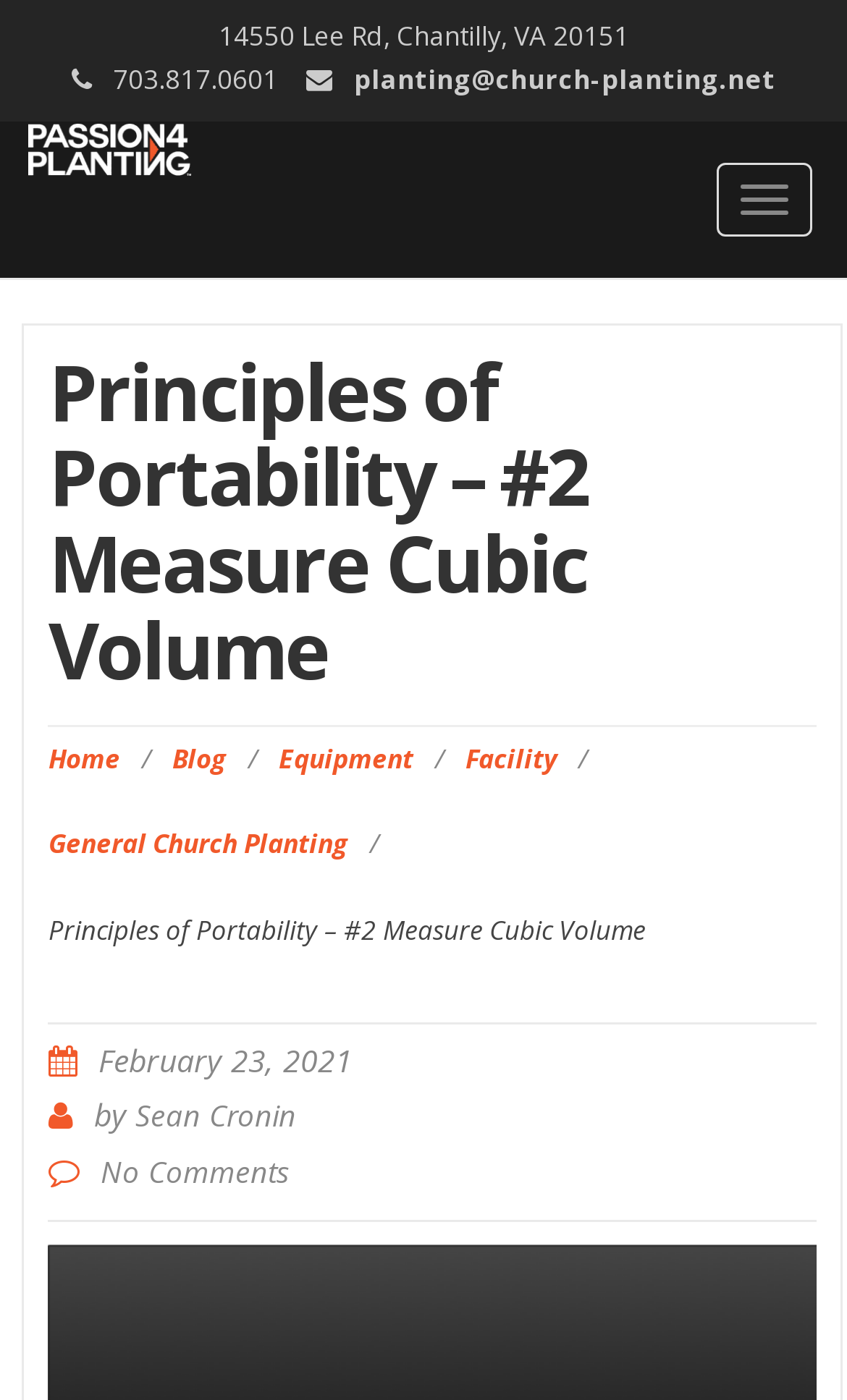Carefully examine the image and provide an in-depth answer to the question: What is the email address of the organization?

I found the email address by looking at the top section of the webpage, where the contact information is typically displayed. The email address is written in a link element as 'planting@church-planting.net'.